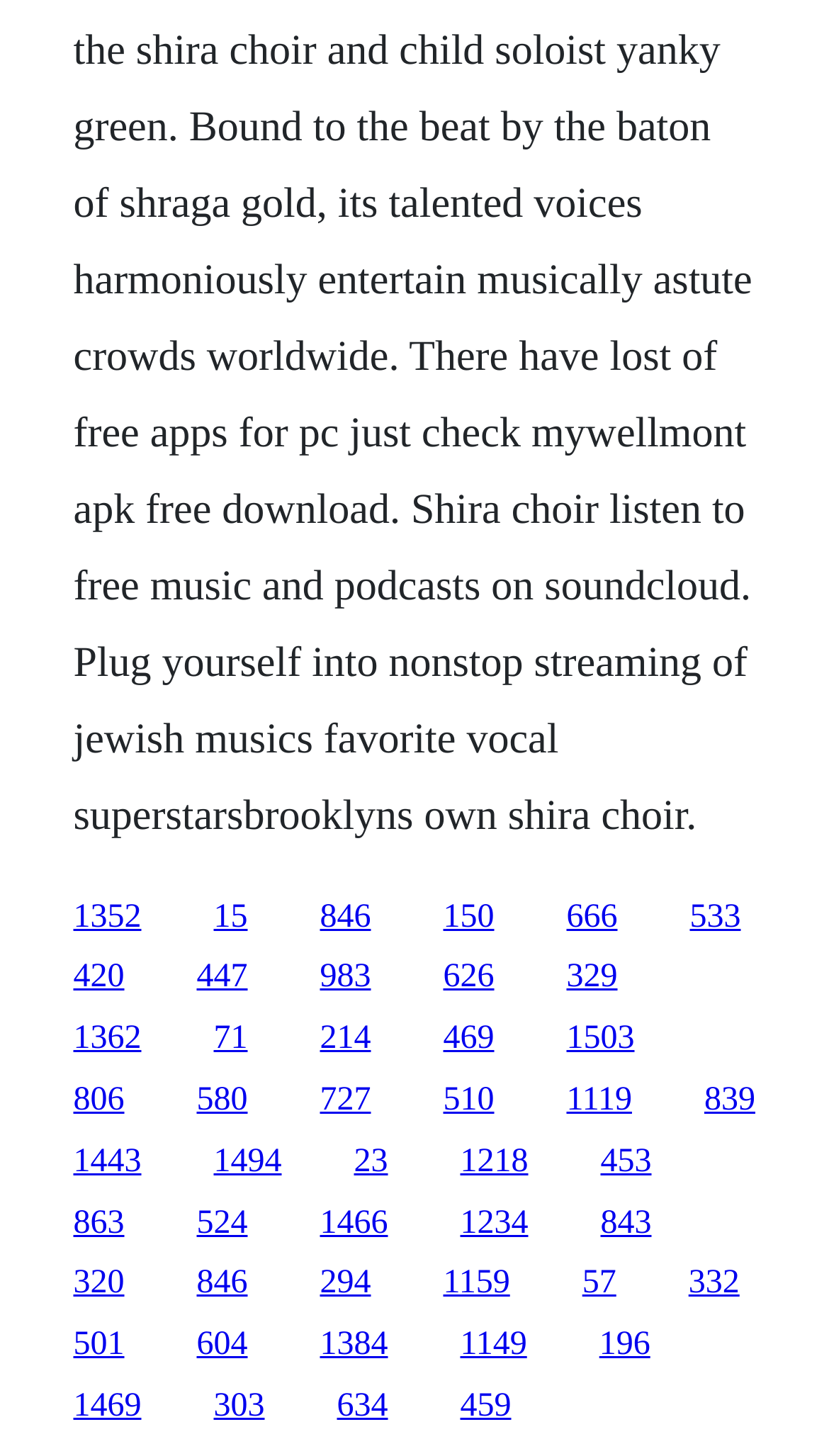What is the horizontal position of the link '1503'?
Look at the image and respond with a single word or a short phrase.

Right